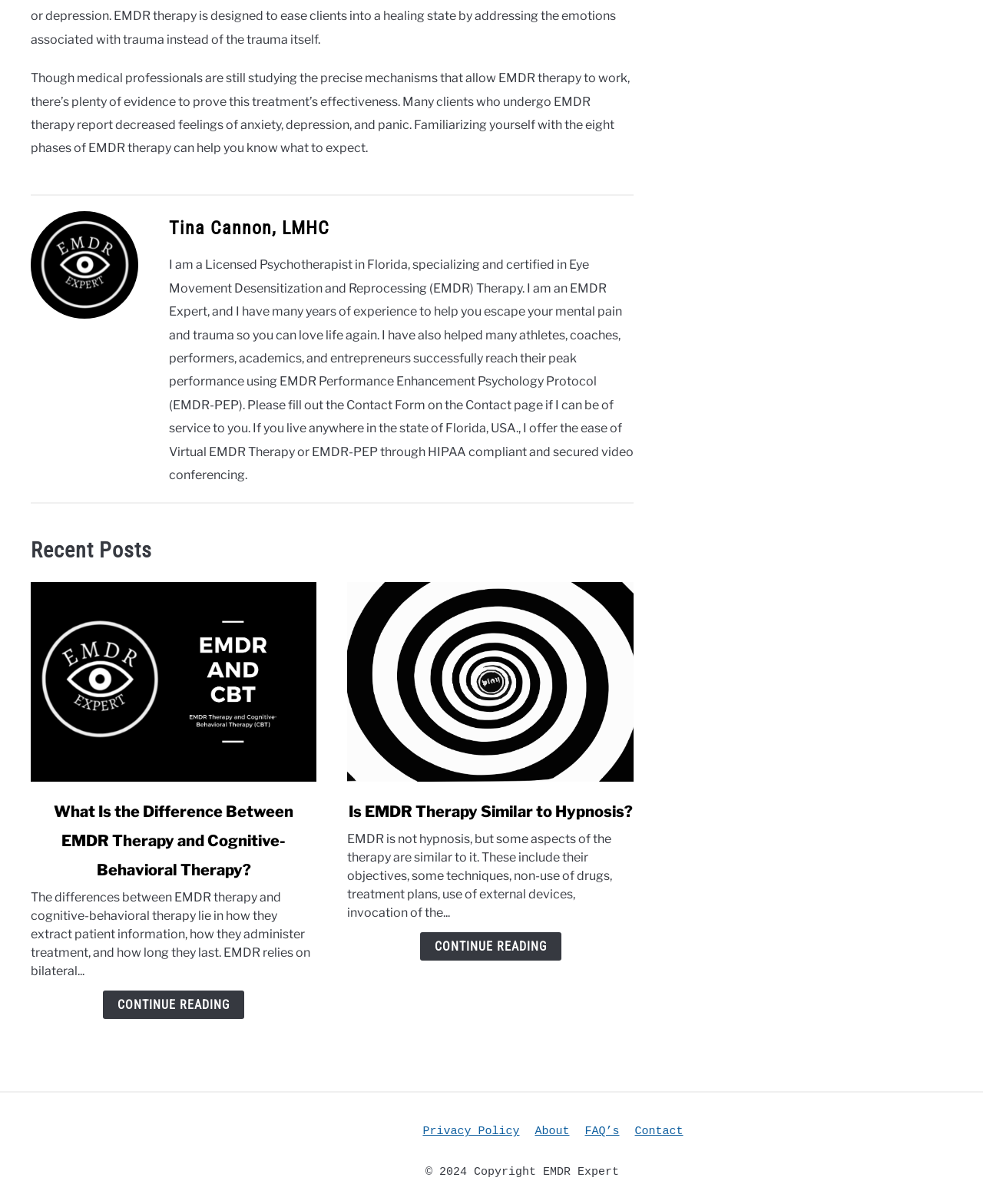Give a concise answer of one word or phrase to the question: 
What is the purpose of filling out the Contact Form?

To get service from the author